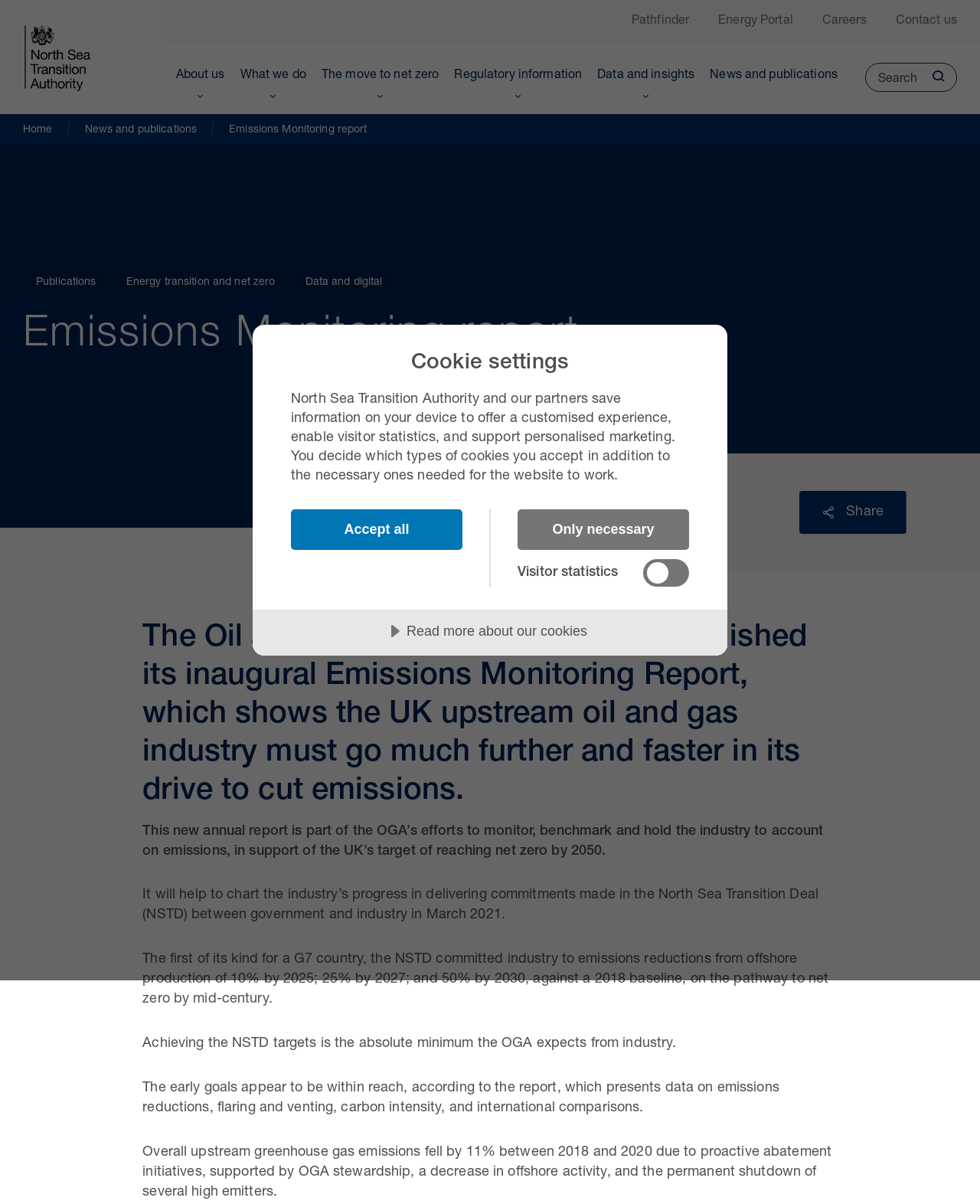Provide the bounding box coordinates for the area that should be clicked to complete the instruction: "Click only necessary".

[0.528, 0.423, 0.703, 0.457]